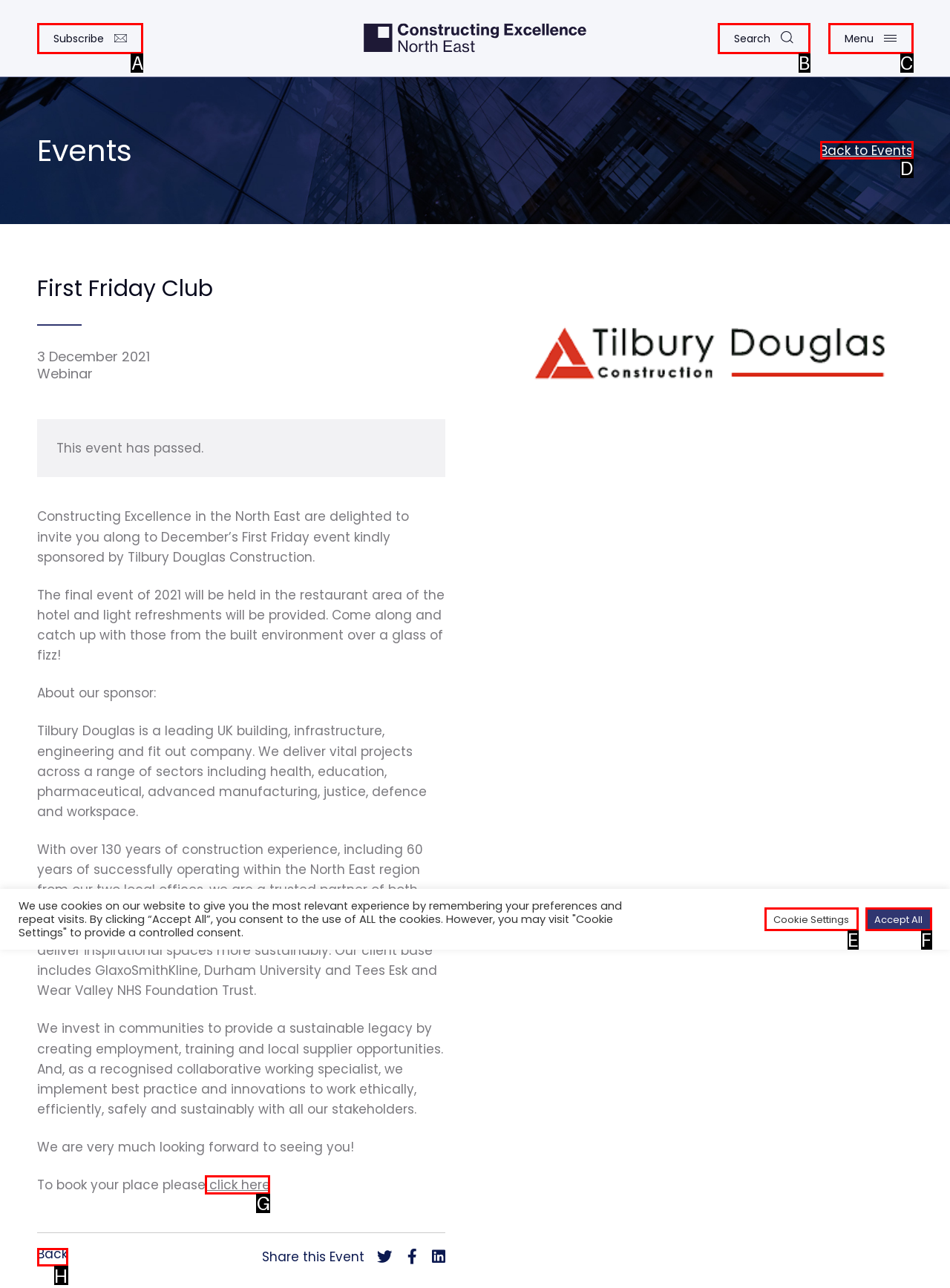Which lettered option should be clicked to perform the following task: Book your place
Respond with the letter of the appropriate option.

G